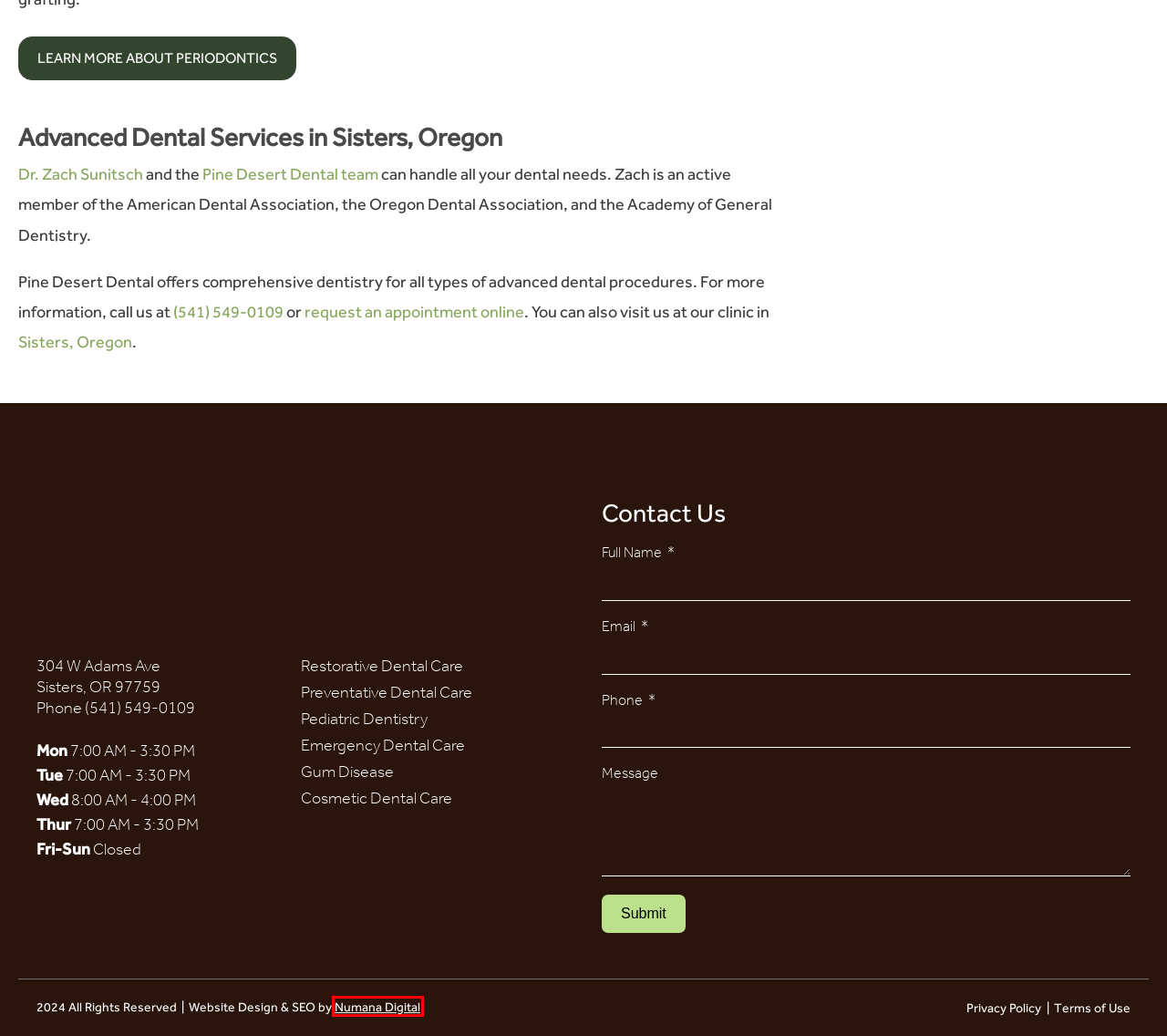You have received a screenshot of a webpage with a red bounding box indicating a UI element. Please determine the most fitting webpage description that matches the new webpage after clicking on the indicated element. The choices are:
A. Meet Dr. Zachary Sunitsch, Your Dentist | Pine Deserts Dental
B. Numana Digital: Medical Marketing Agency | Numana Digital
C. Comprehensive Gum Disease Treatment | Pine Desert Dental
D. Terms and Conditions - Pine Desert Dental
E. Periodontics Services in Sister, OR | Pine Desert Dental
F. Pine Desert Dental | Trusted Dental Care in Sisters, OR
G. Comprehensive Pediatric Dentistry Services in Sisters, OR
H. Privacy Policy - Pine Desert Dental

B